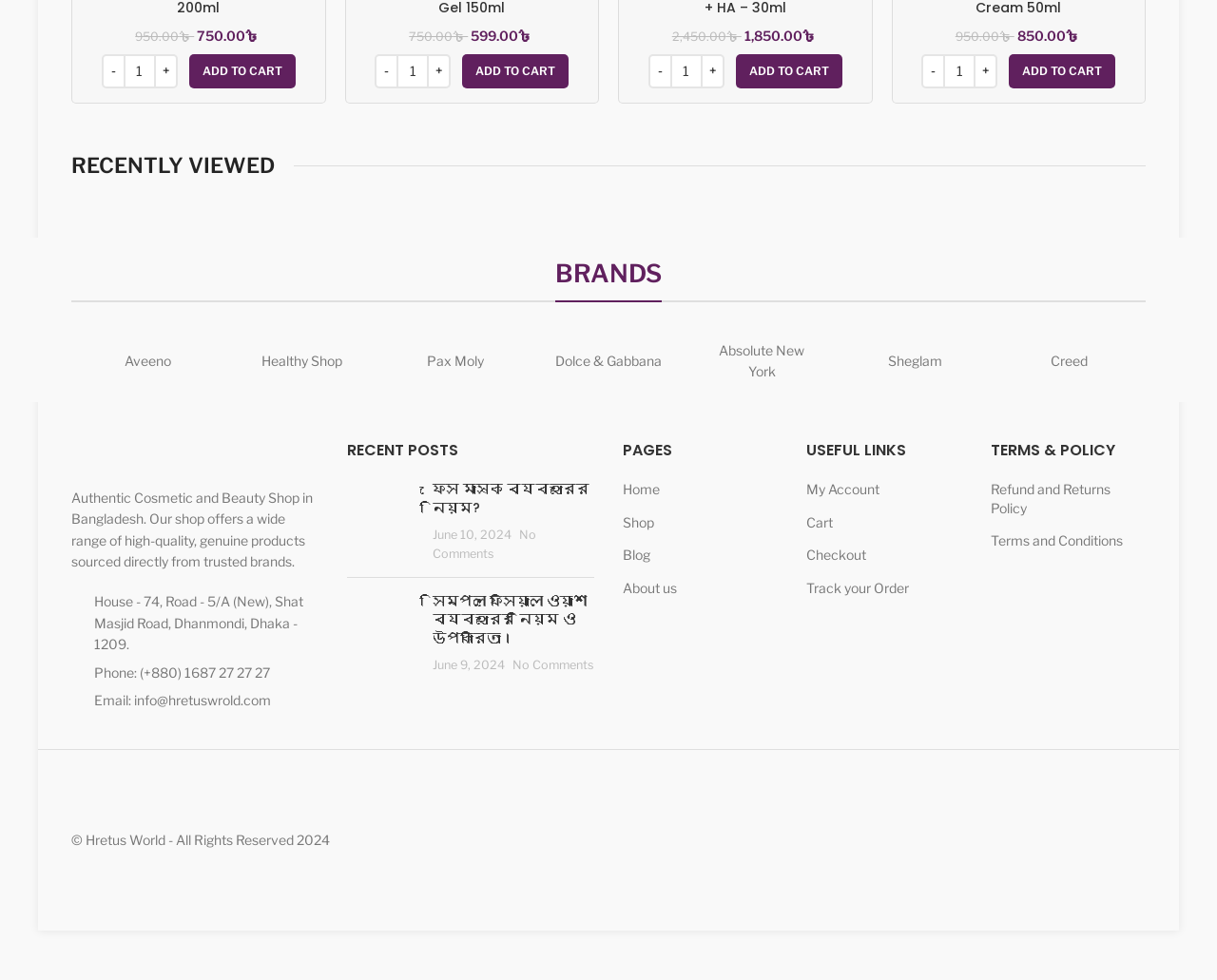Please find the bounding box coordinates of the element that must be clicked to perform the given instruction: "View 'Face Mask How to use and Importance' post". The coordinates should be four float numbers from 0 to 1, i.e., [left, top, right, bottom].

[0.285, 0.49, 0.344, 0.574]